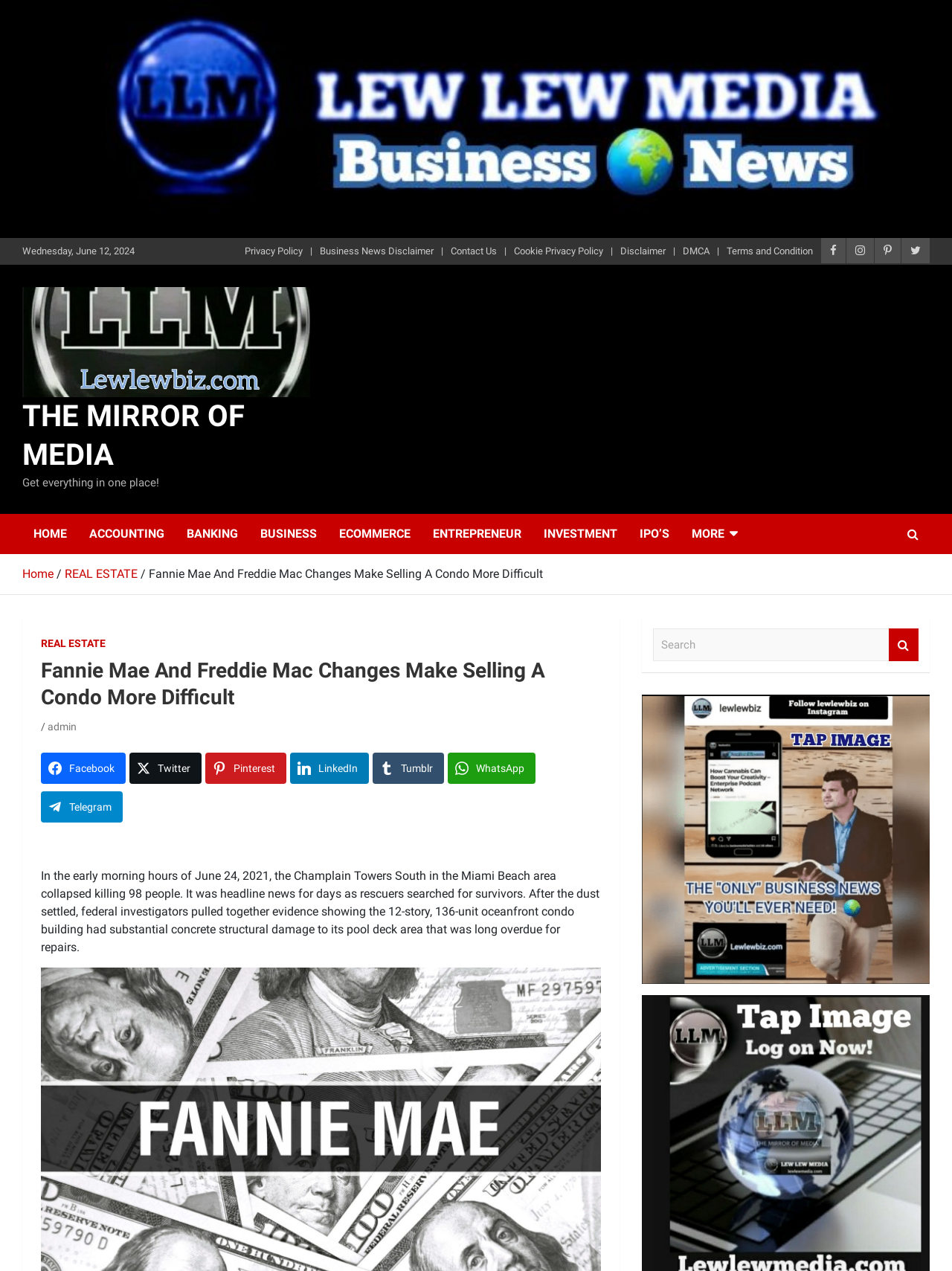How many units did the Champlain Towers South condo building have? Refer to the image and provide a one-word or short phrase answer.

136